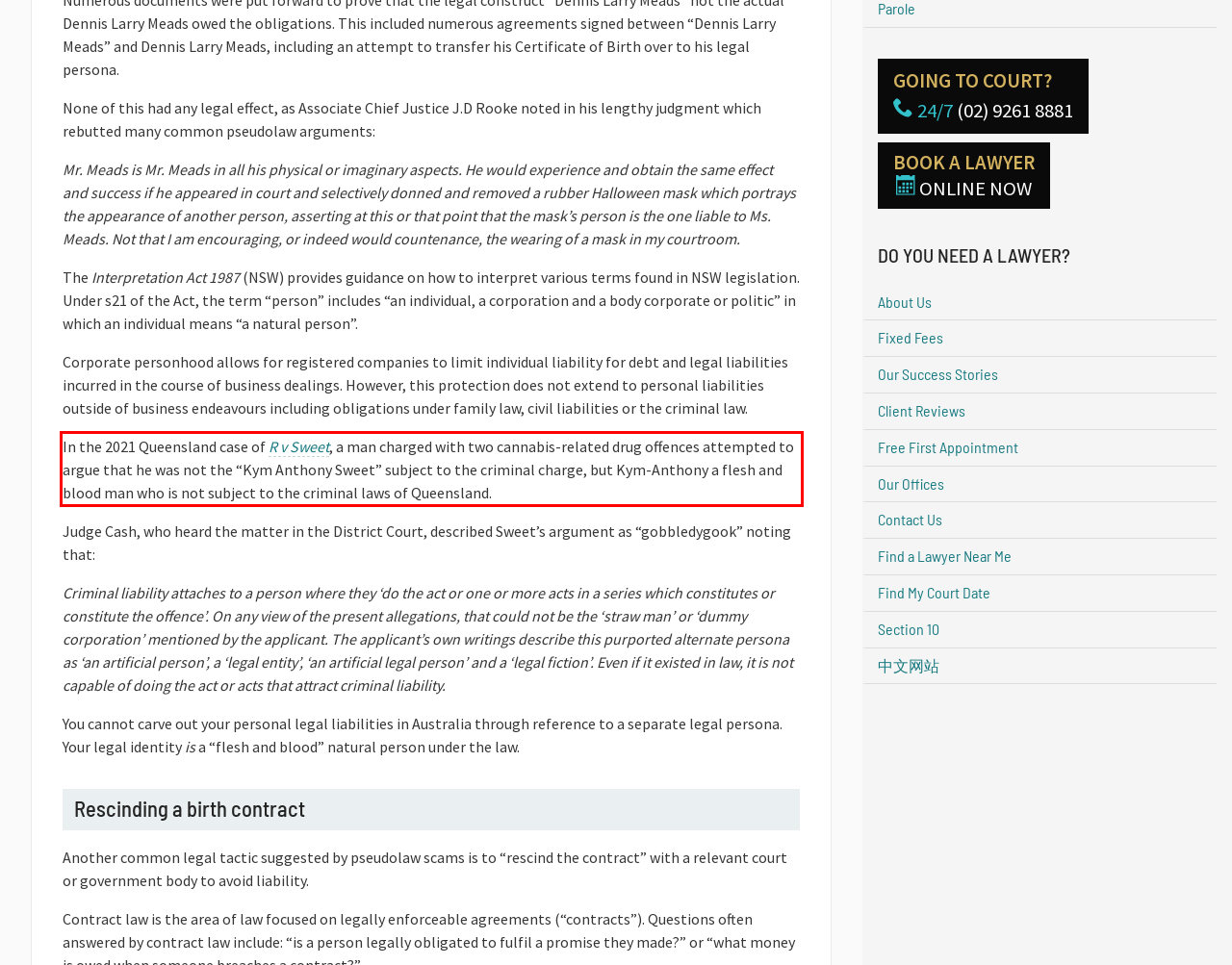Using the provided screenshot of a webpage, recognize the text inside the red rectangle bounding box by performing OCR.

In the 2021 Queensland case of R v Sweet, a man charged with two cannabis-related drug offences attempted to argue that he was not the “Kym Anthony Sweet” subject to the criminal charge, but Kym-Anthony a flesh and blood man who is not subject to the criminal laws of Queensland.